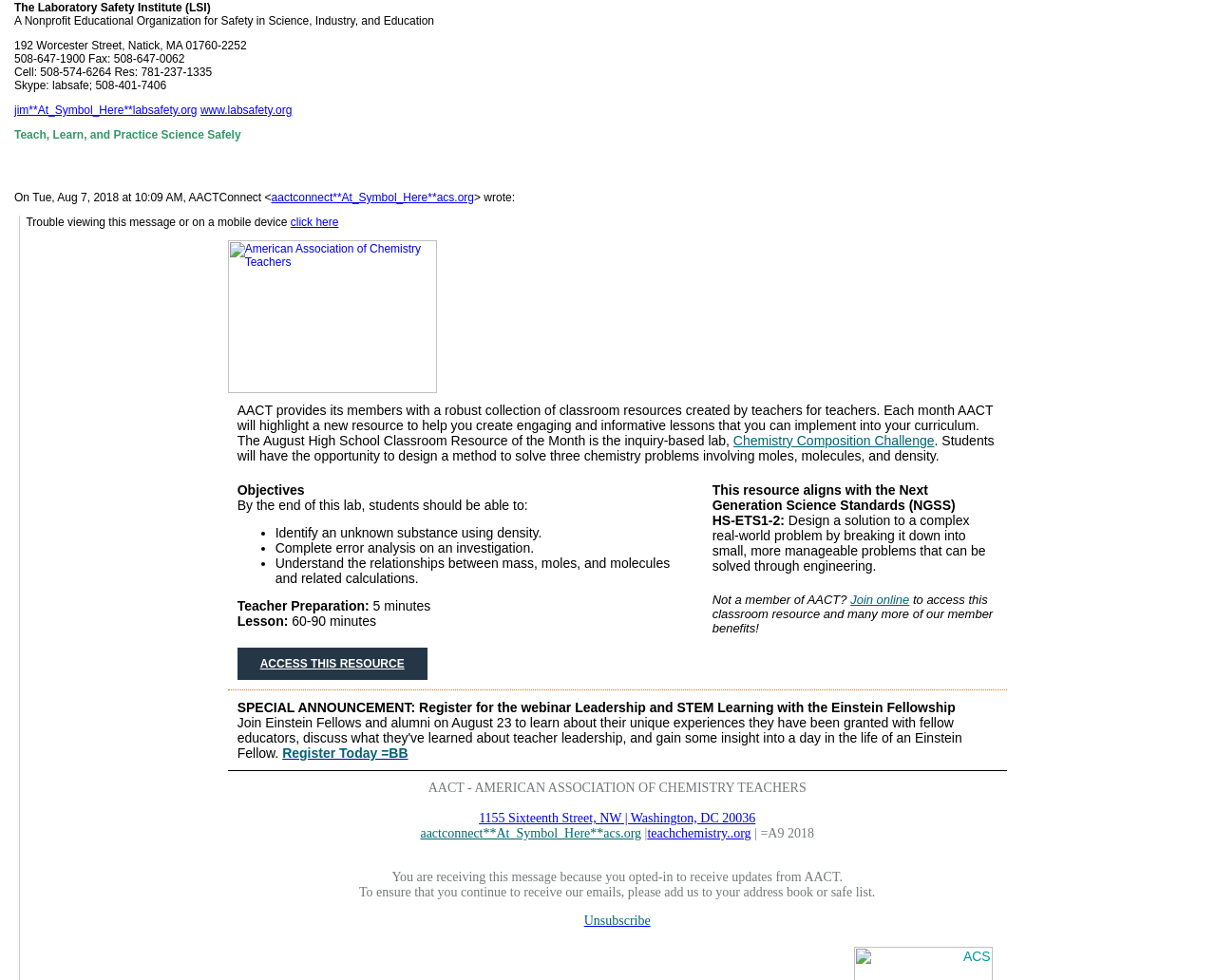Based on the element description Rehearsals, identify the bounding box of the UI element in the given webpage screenshot. The coordinates should be in the format (top-left x, top-left y, bottom-right x, bottom-right y) and must be between 0 and 1.

None